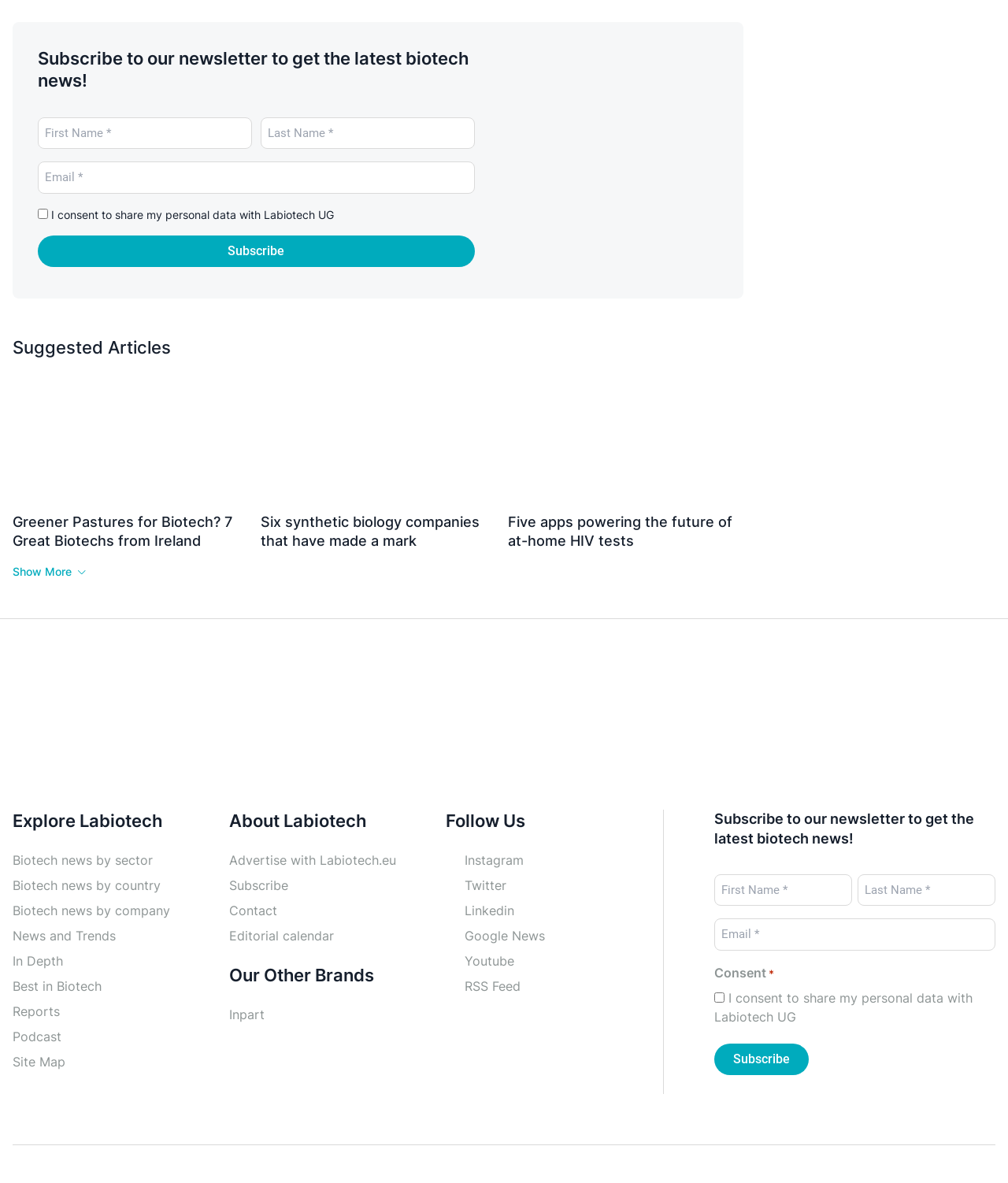Based on the image, please elaborate on the answer to the following question:
What is the name of the website?

The webpage has a logo and a link at the top with the text 'Labiotech.eu', which is the name of the website.